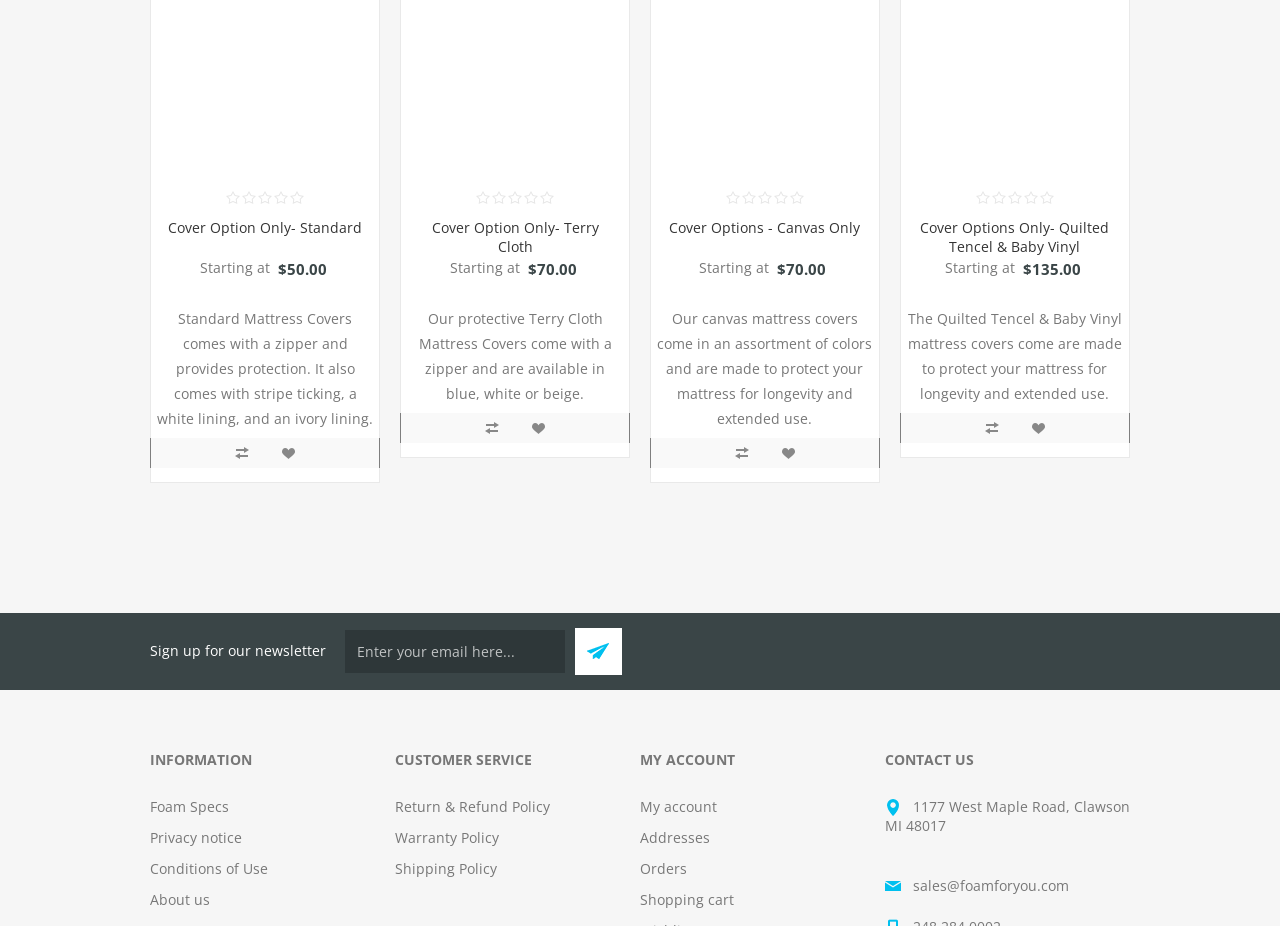Determine the bounding box coordinates of the target area to click to execute the following instruction: "View the 'Foam Specs' information."

[0.117, 0.861, 0.179, 0.881]